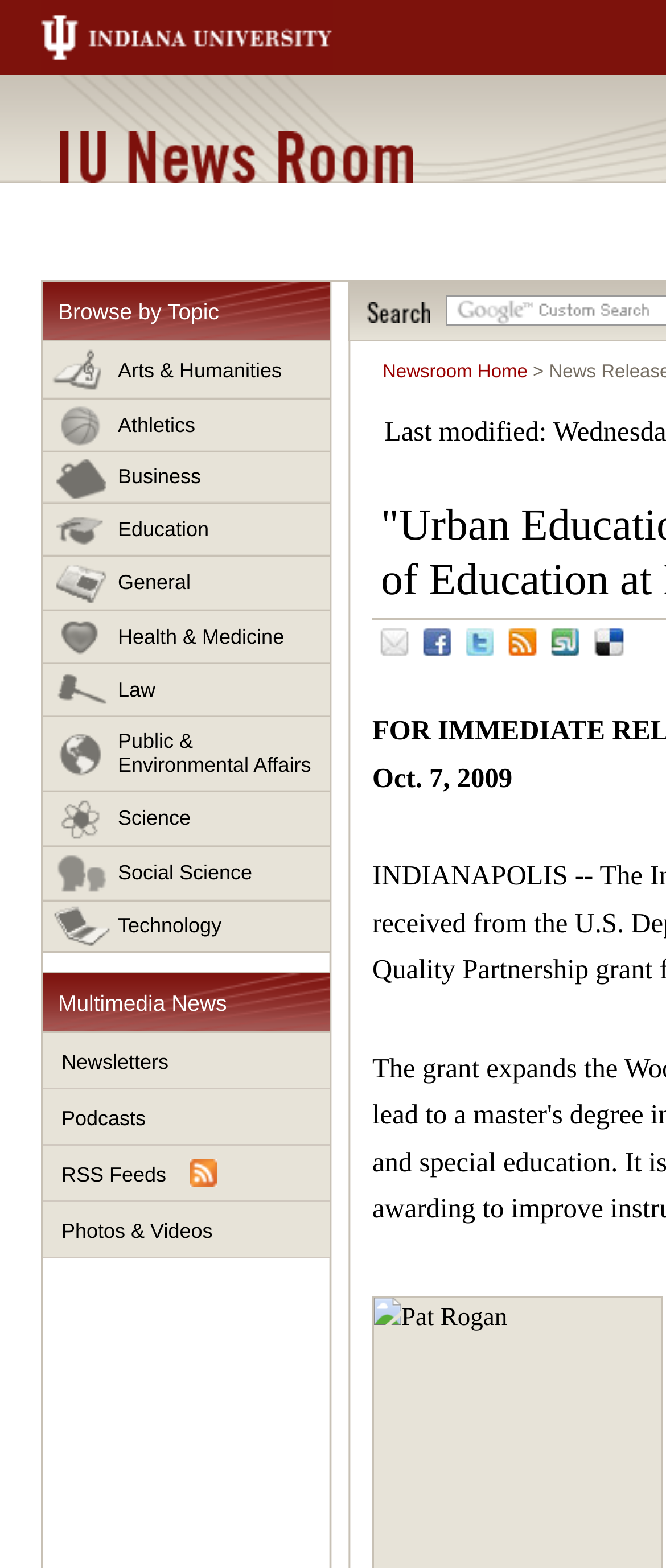Please provide the bounding box coordinates for the element that needs to be clicked to perform the following instruction: "email news". The coordinates should be given as four float numbers between 0 and 1, i.e., [left, top, right, bottom].

[0.559, 0.396, 0.682, 0.431]